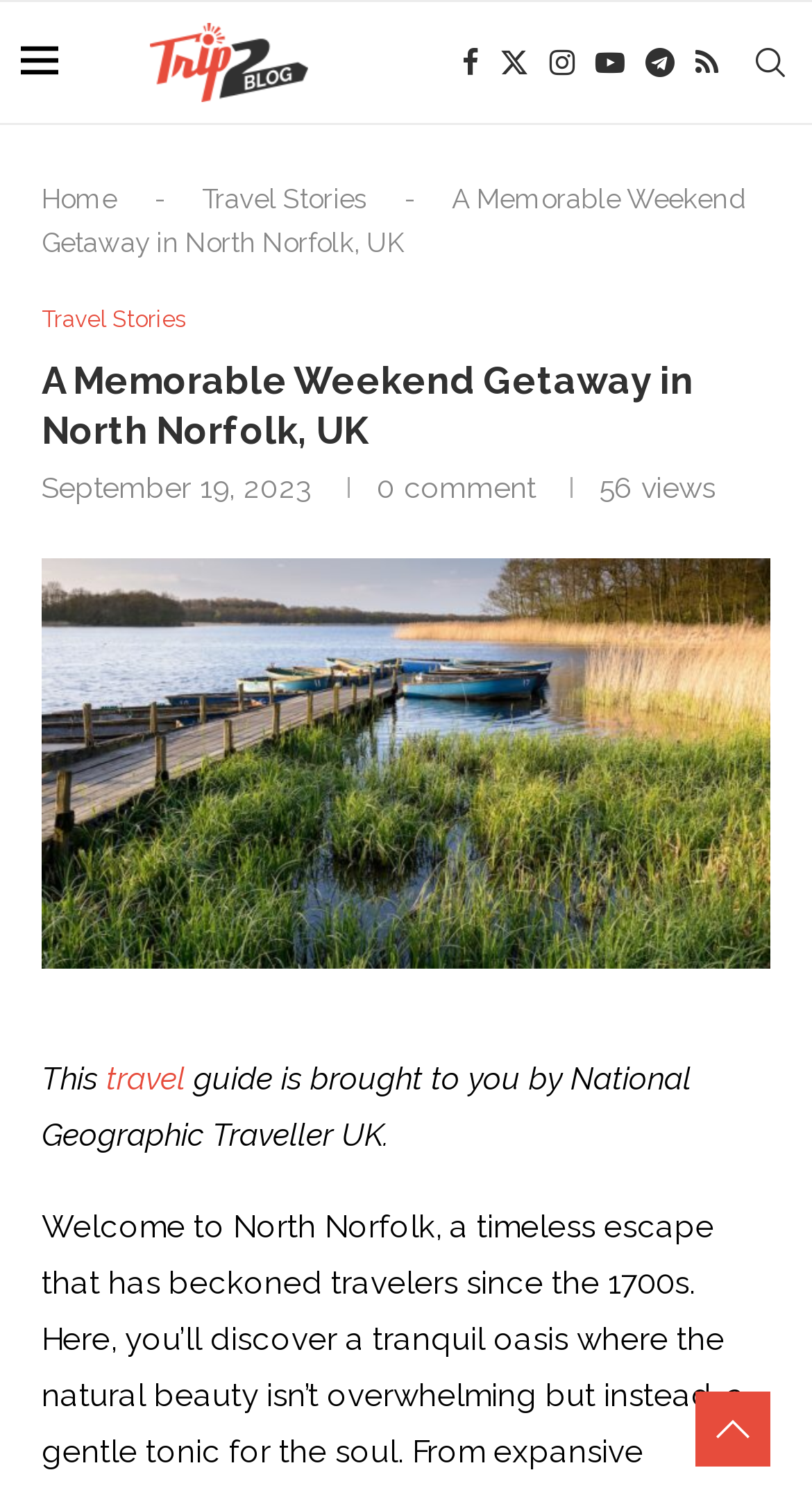Identify and provide the title of the webpage.

A Memorable Weekend Getaway in North Norfolk, UK